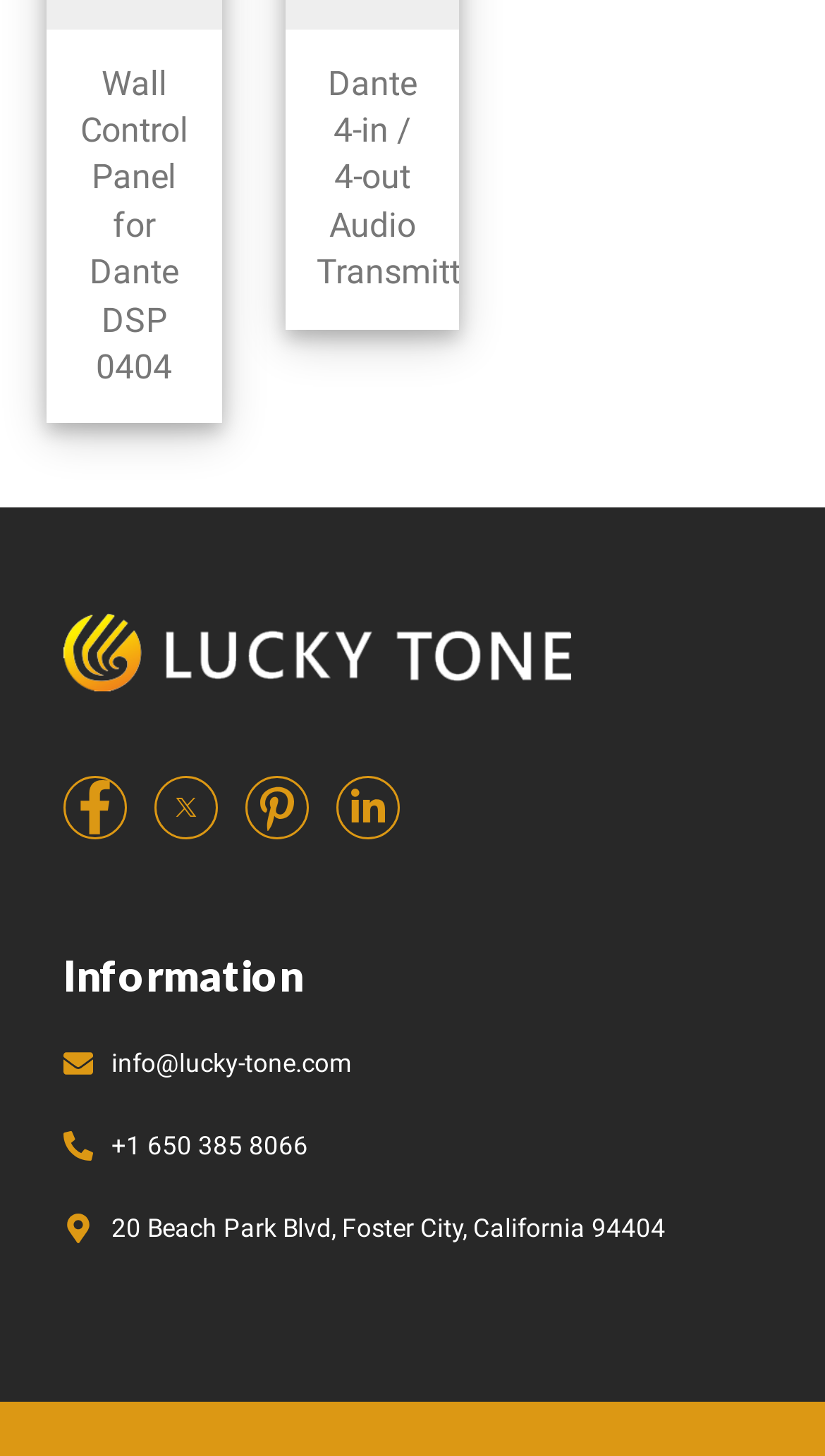What is the name of the product described?
Could you answer the question in a detailed manner, providing as much information as possible?

I found the answer by looking at the first heading element on the webpage, which is 'Wall Control Panel for Dante DSP 0404'. This suggests that the webpage is describing a product with this name.